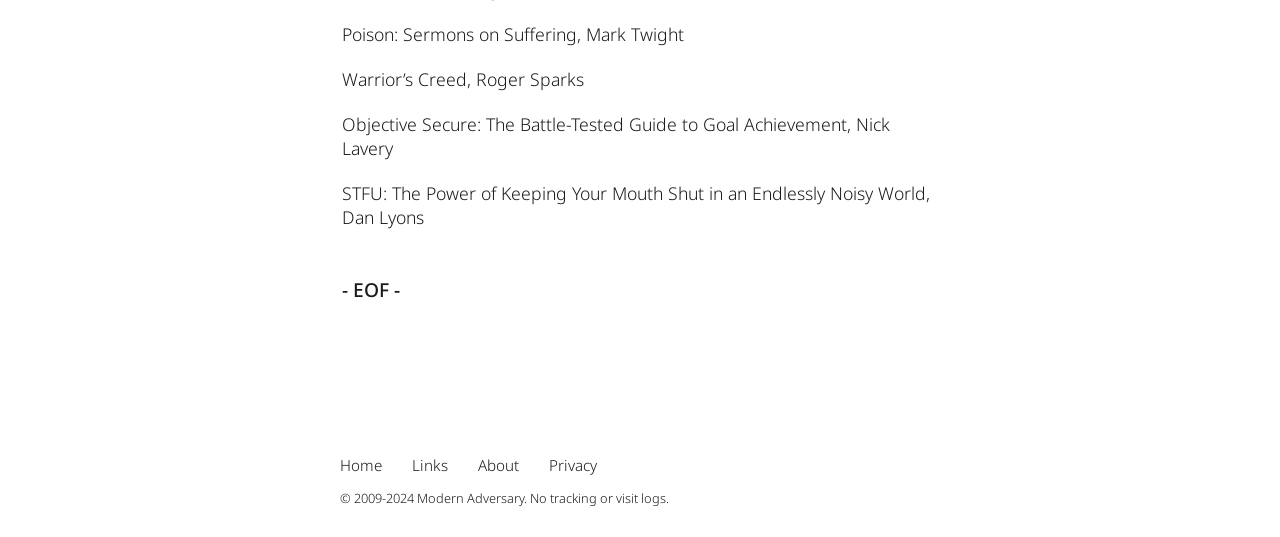What is the title of the first book?
Please provide a single word or phrase as the answer based on the screenshot.

Poison: Sermons on Suffering